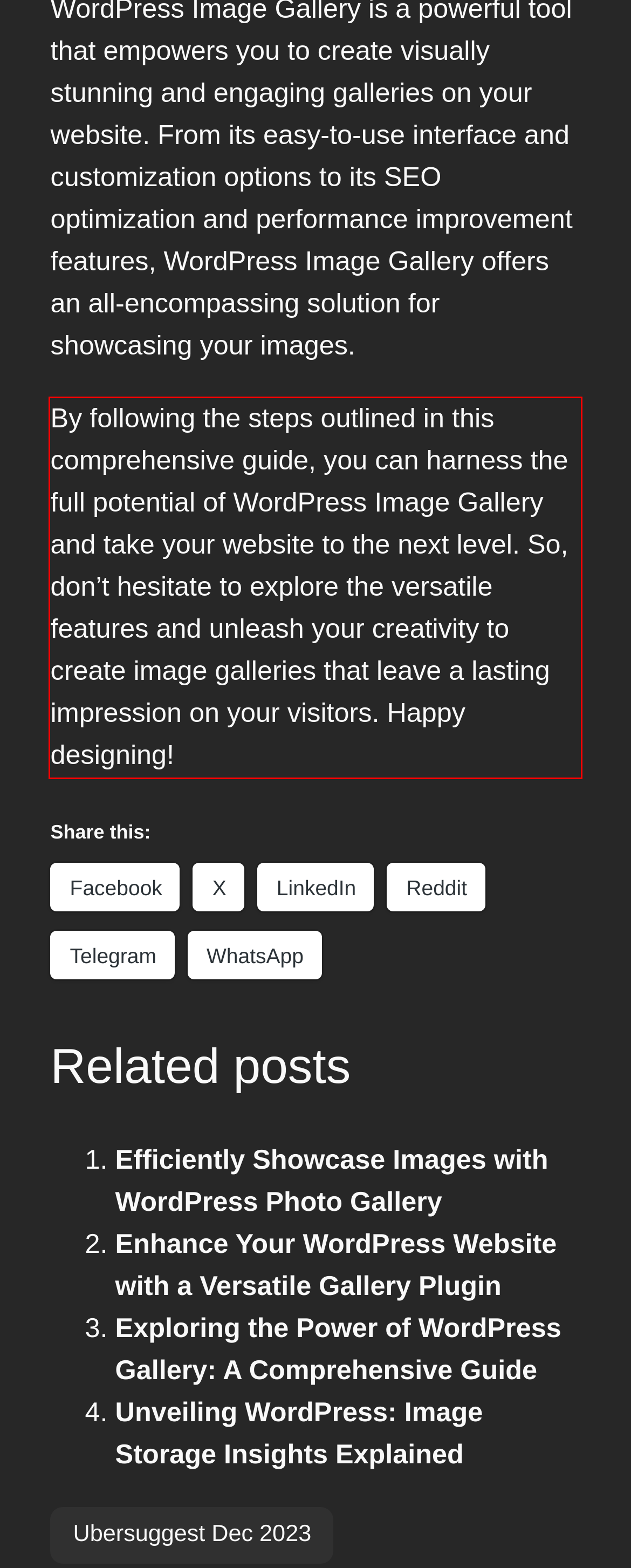Please identify the text within the red rectangular bounding box in the provided webpage screenshot.

By following the steps outlined in this comprehensive guide, you can harness the full potential of WordPress Image Gallery and take your website to the next level. So, don’t hesitate to explore the versatile features and unleash your creativity to create image galleries that leave a lasting impression on your visitors. Happy designing!